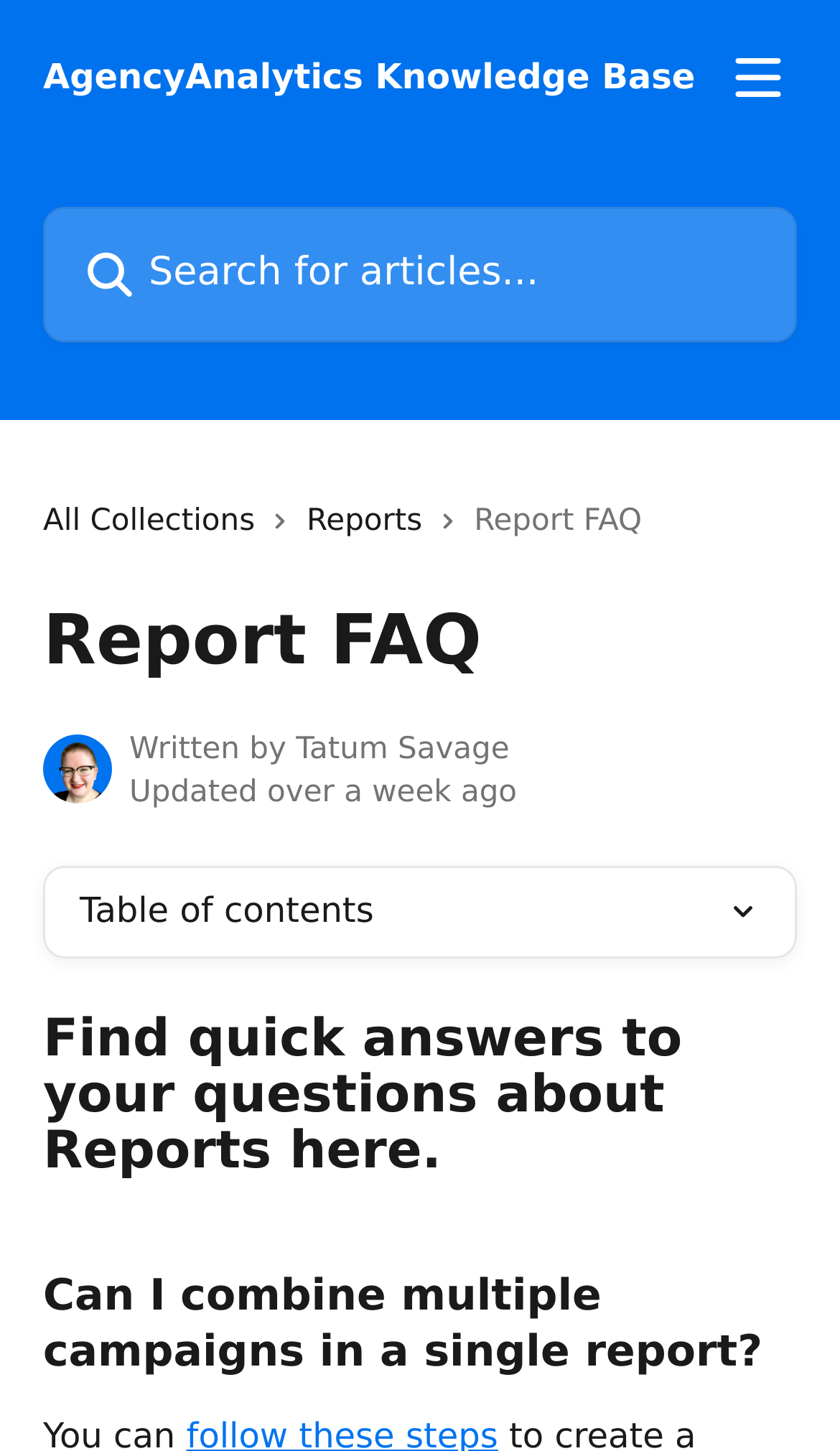What is the purpose of the button with an image?
Offer a detailed and full explanation in response to the question.

The button with an image is located at the top right corner of the webpage, and its purpose is to open a menu, as indicated by its text 'Open menu'.